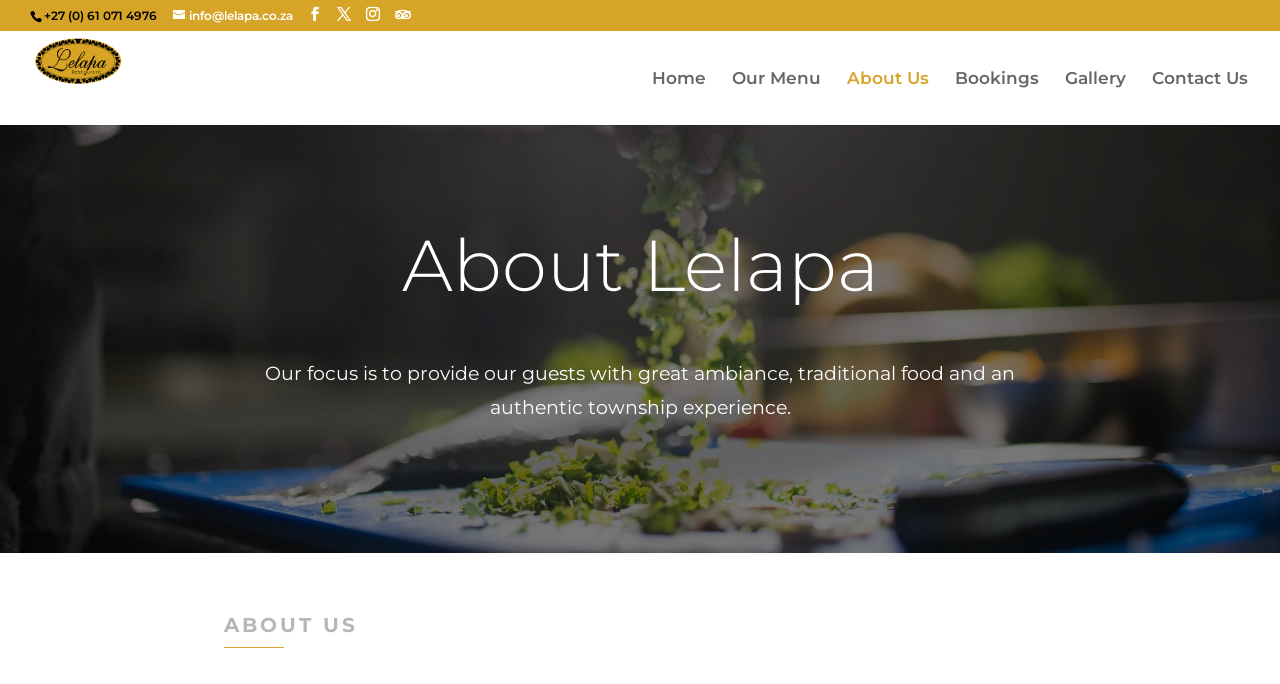What is the focus of Lelapa Restaurant?
Examine the screenshot and reply with a single word or phrase.

Great ambiance, traditional food, and authentic township experience